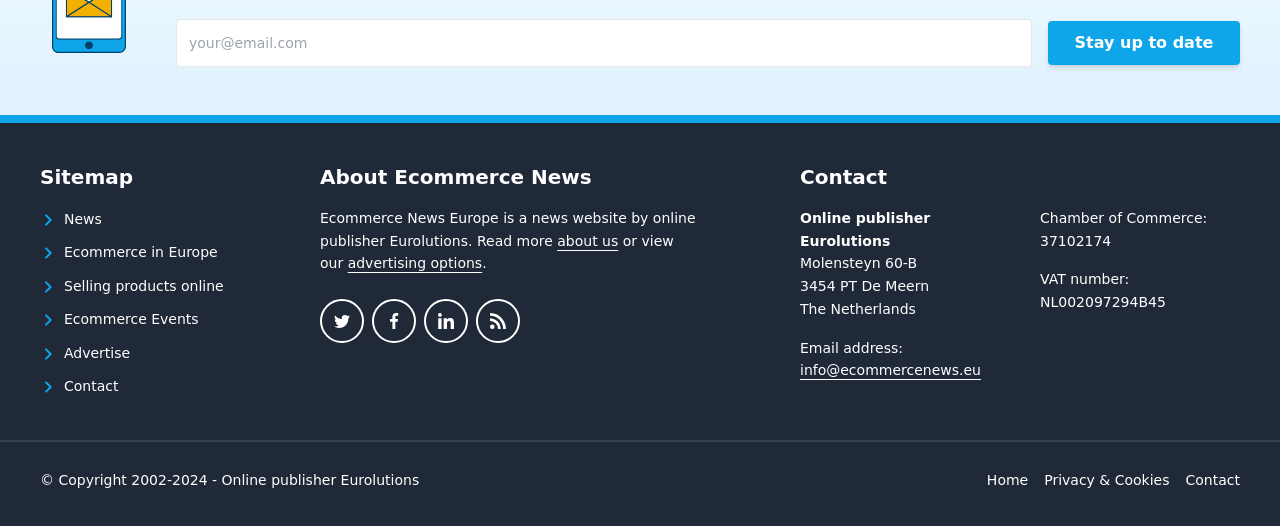Given the element description Privacy & Cookies, predict the bounding box coordinates for the UI element in the webpage screenshot. The format should be (top-left x, top-left y, bottom-right x, bottom-right y), and the values should be between 0 and 1.

[0.81, 0.893, 0.92, 0.931]